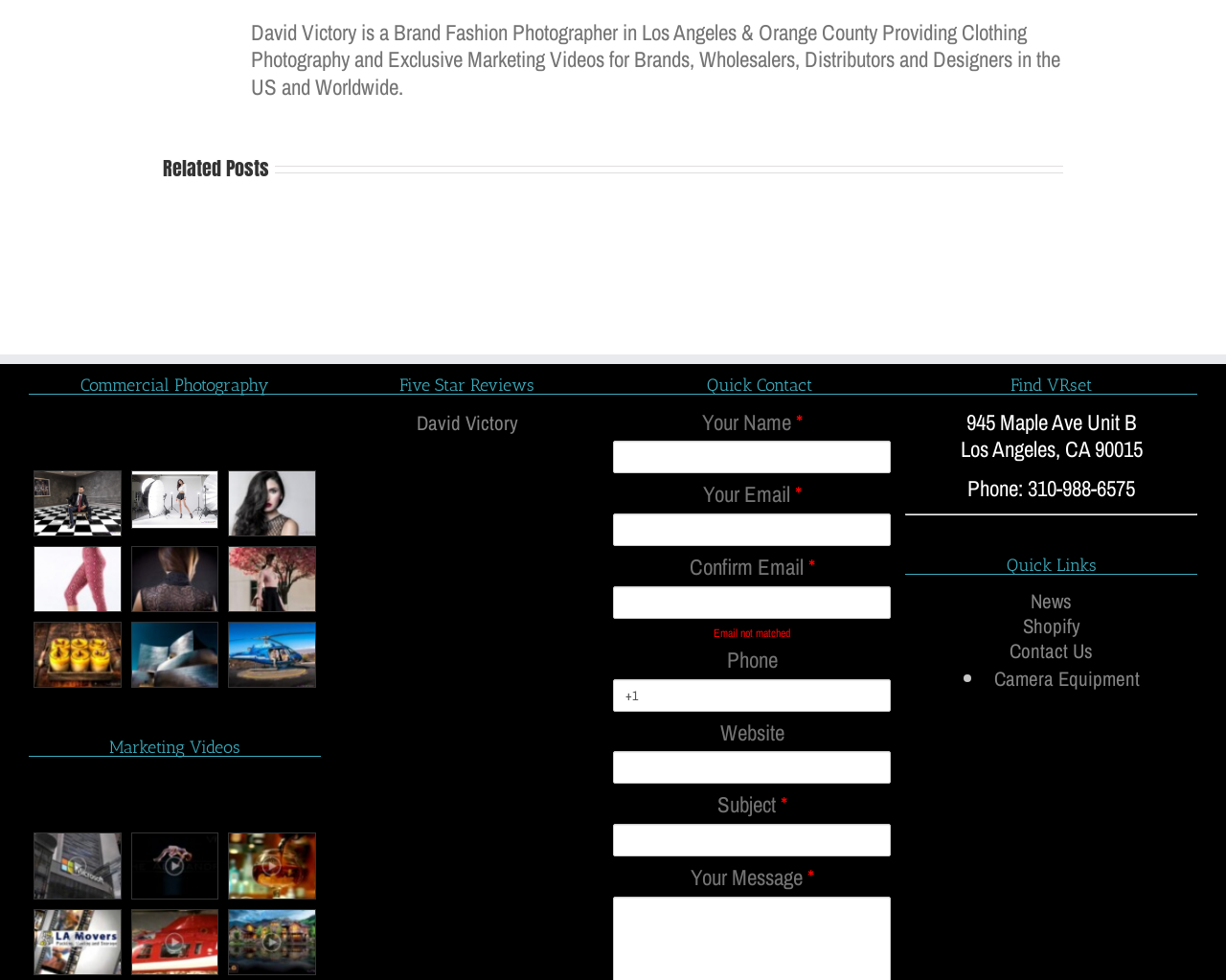Please provide a detailed answer to the question below by examining the image:
What type of videos does David Victory provide?

The webpage mentions 'Marketing Videos' as one of the services provided by David Victory, and the links under this section include 'Corporate-Video', 'Promo', 'Commercial', and 'Industry', which suggests that David Victory provides various types of marketing videos.